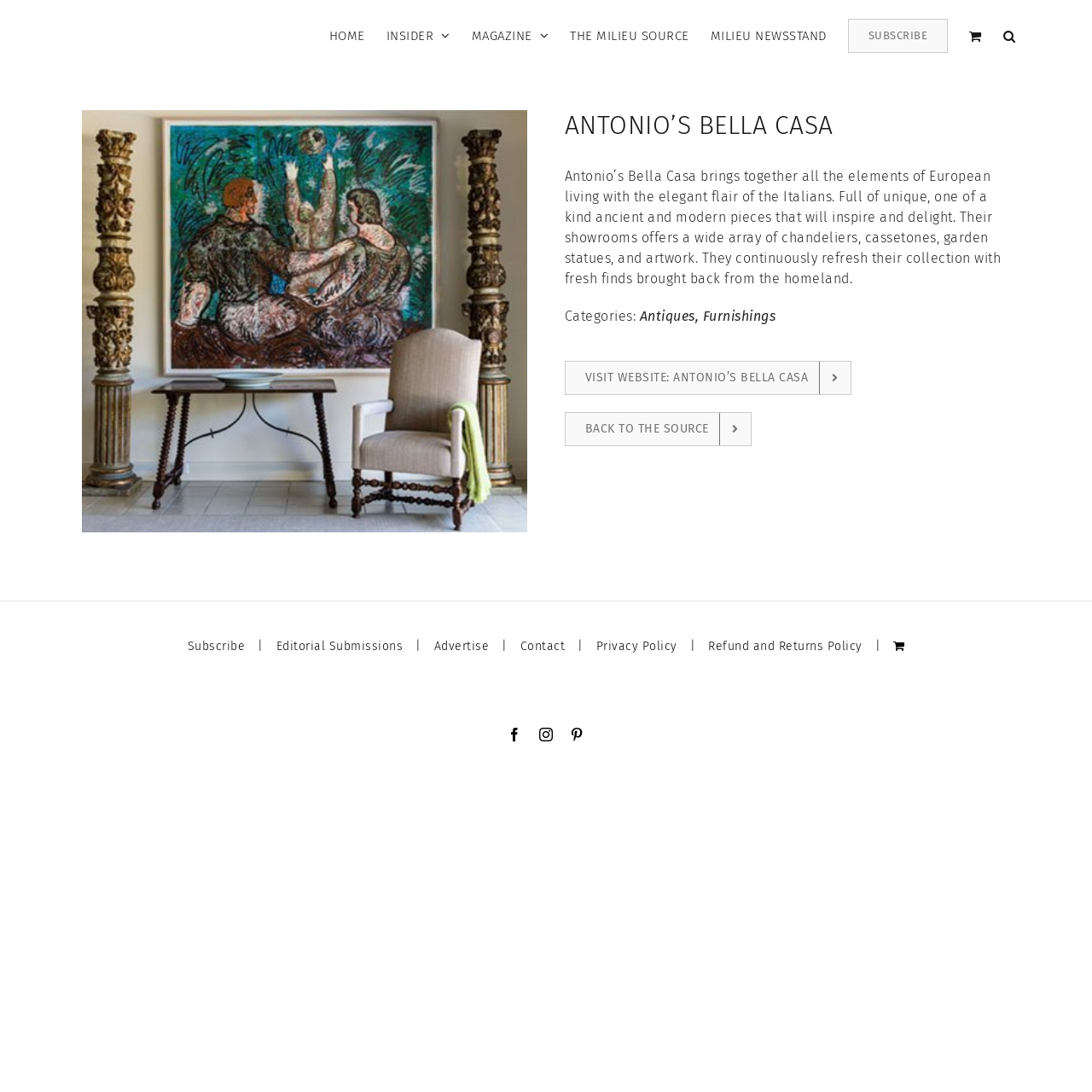Show the bounding box coordinates of the element that should be clicked to complete the task: "Go to Home page".

[0.301, 0.0, 0.334, 0.066]